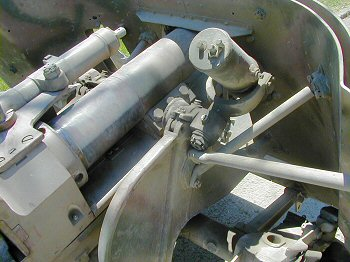What is visible on the metallic surface of the weapon?
Refer to the screenshot and respond with a concise word or phrase.

Signs of wear and exposure